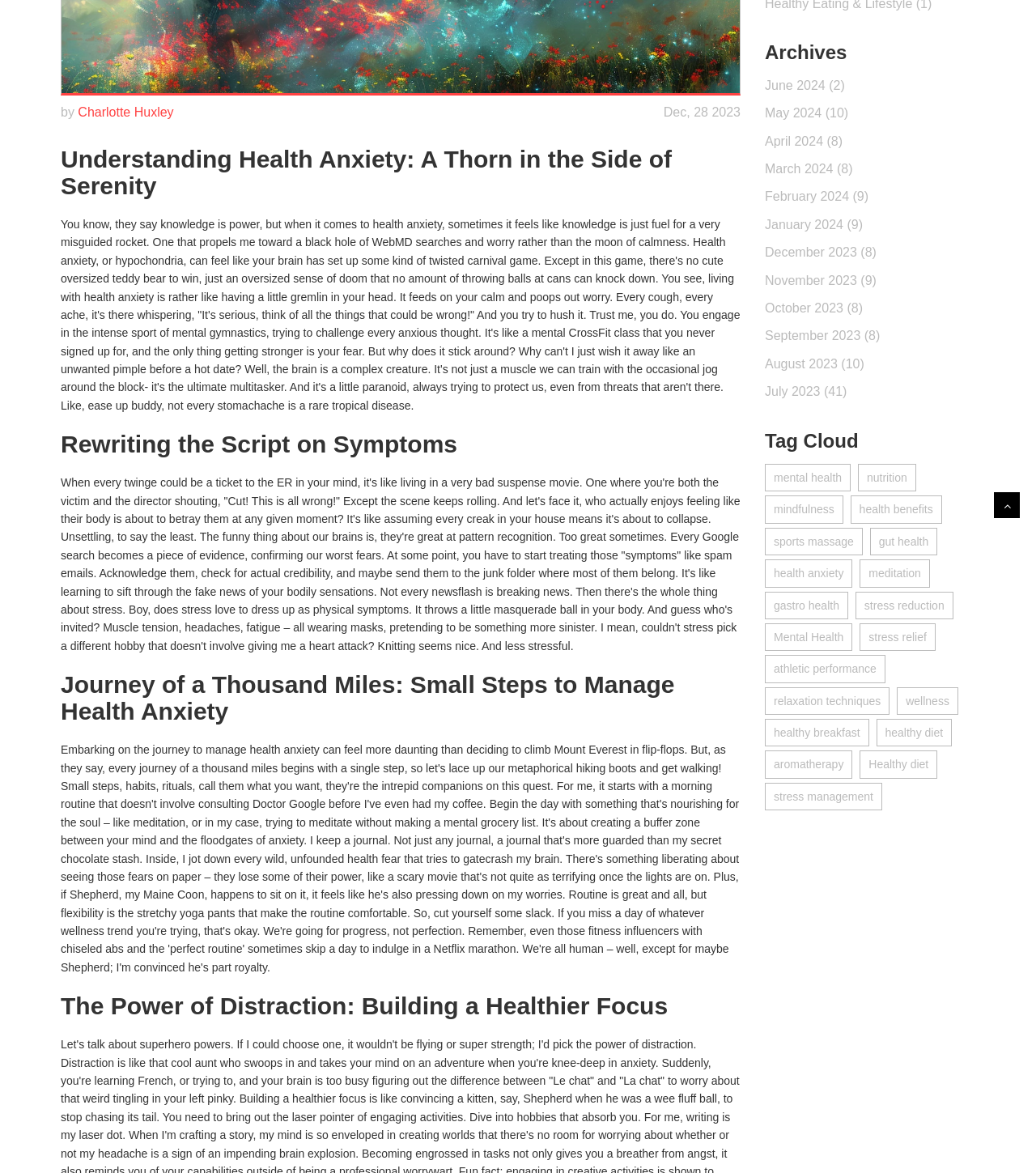Identify the bounding box for the UI element described as: "parent_node: CAJUN HEALTH COMPASS". Ensure the coordinates are four float numbers between 0 and 1, formatted as [left, top, right, bottom].

[0.959, 0.42, 0.984, 0.442]